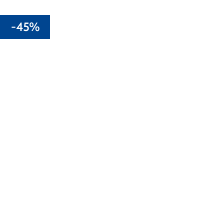What is the purpose of the blue badge?
Please answer using one word or phrase, based on the screenshot.

To attract attention